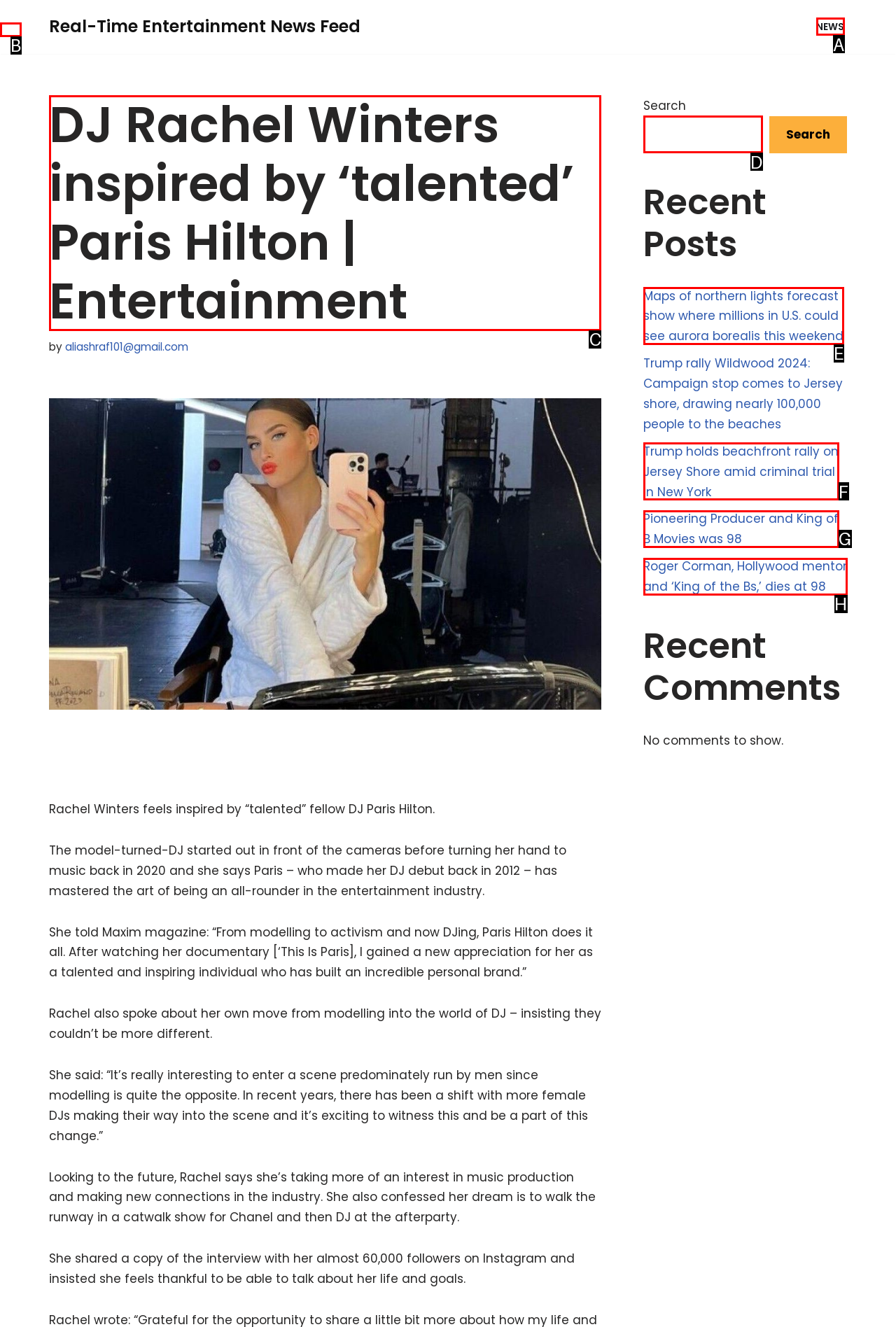Given the task: Read the article about DJ Rachel Winters, indicate which boxed UI element should be clicked. Provide your answer using the letter associated with the correct choice.

C